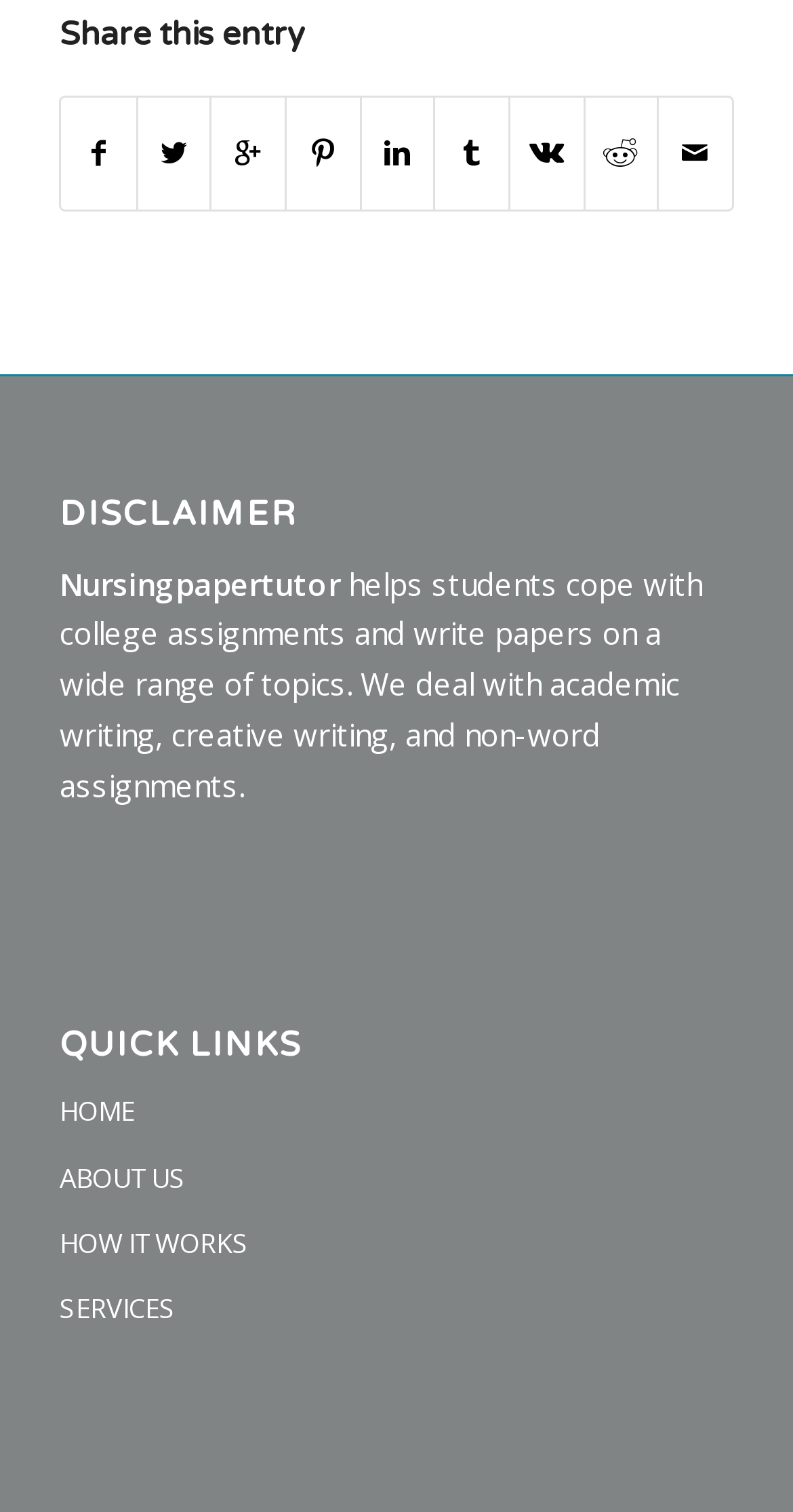Can you find the bounding box coordinates of the area I should click to execute the following instruction: "Click on 'SERVICES'"?

[0.075, 0.845, 0.925, 0.889]